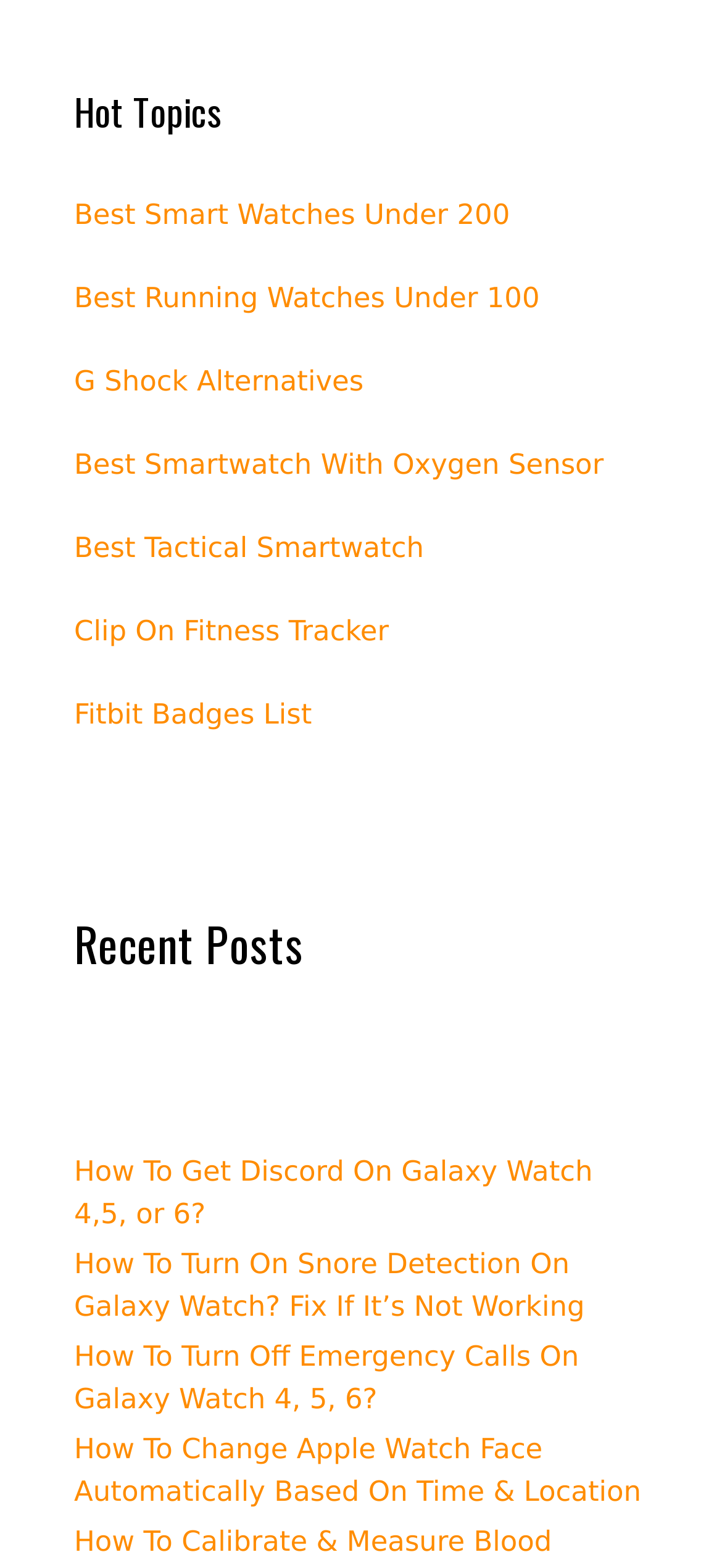Please identify the bounding box coordinates of the element I should click to complete this instruction: 'Explore Recent Posts'. The coordinates should be given as four float numbers between 0 and 1, like this: [left, top, right, bottom].

[0.103, 0.587, 0.897, 0.617]